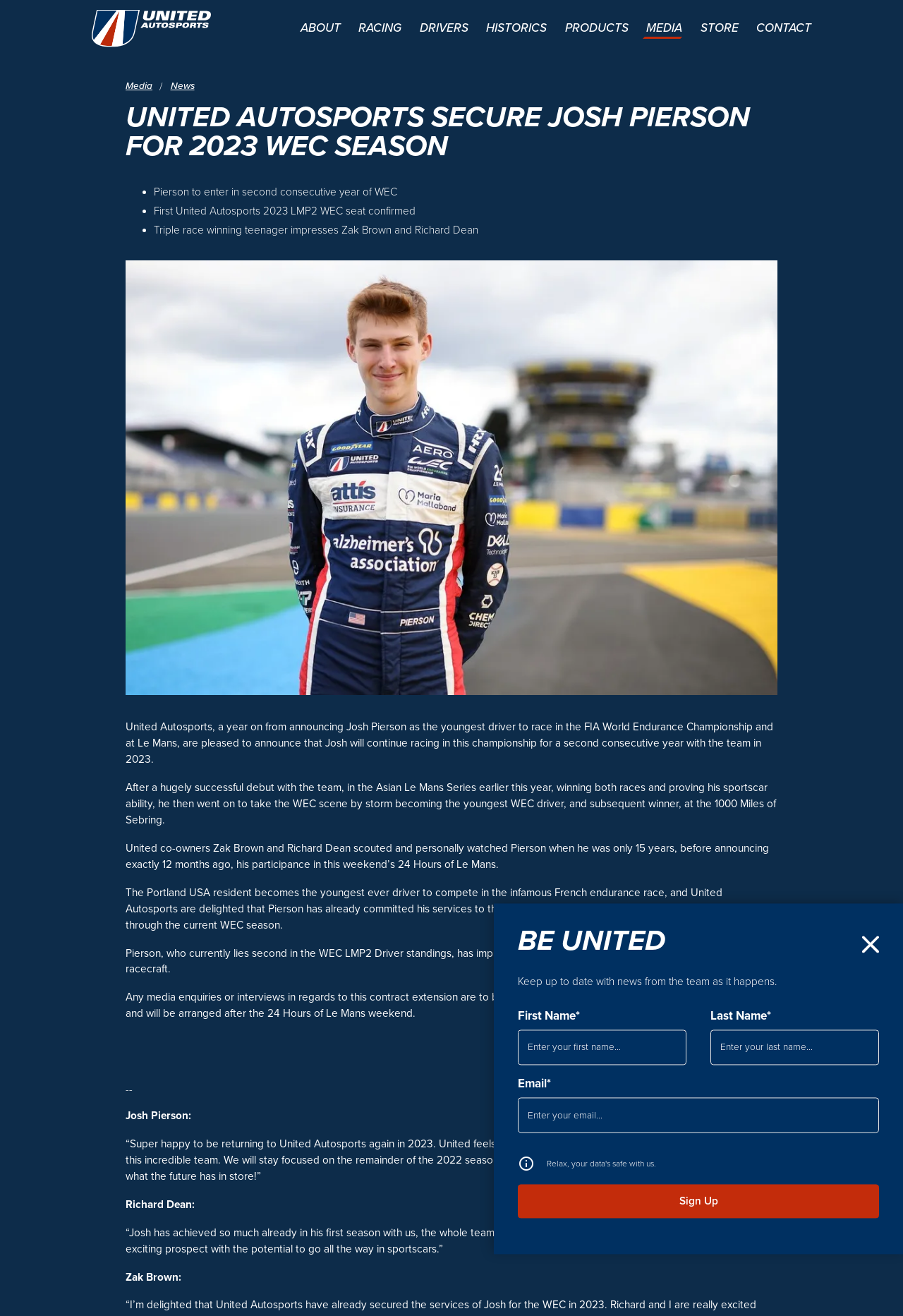Provide your answer to the question using just one word or phrase: What is the position of the image with the caption '23 JP 7B1A3302'?

Below the article heading